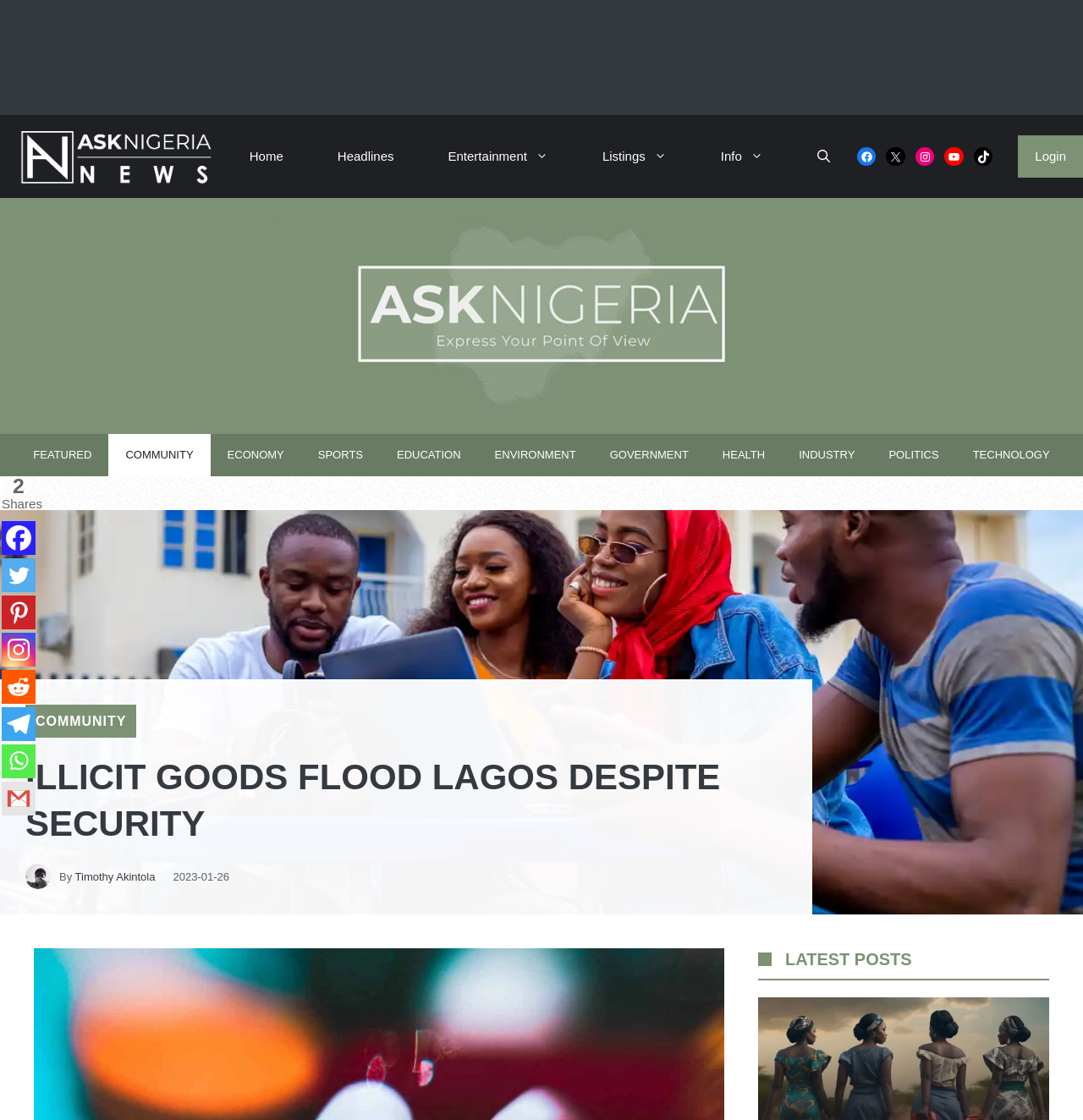Extract the bounding box coordinates for the HTML element that matches this description: "Timothy Akintola". The coordinates should be four float numbers between 0 and 1, i.e., [left, top, right, bottom].

[0.069, 0.777, 0.143, 0.788]